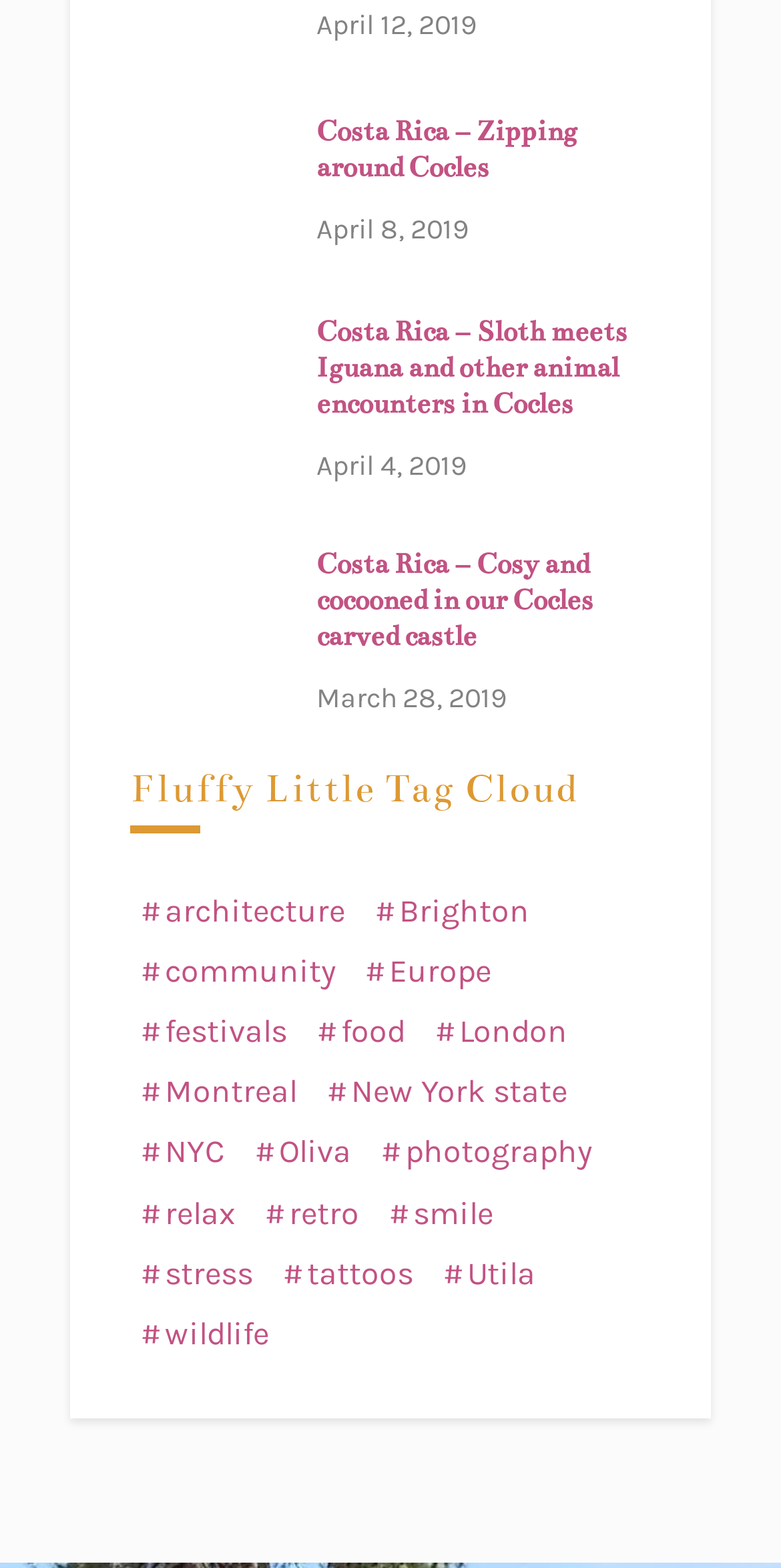How many tags are listed in the tag cloud?
Provide an in-depth and detailed answer to the question.

I counted the number of links listed under the heading 'Fluffy Little Tag Cloud', and there are 20 links that seem to be tags.